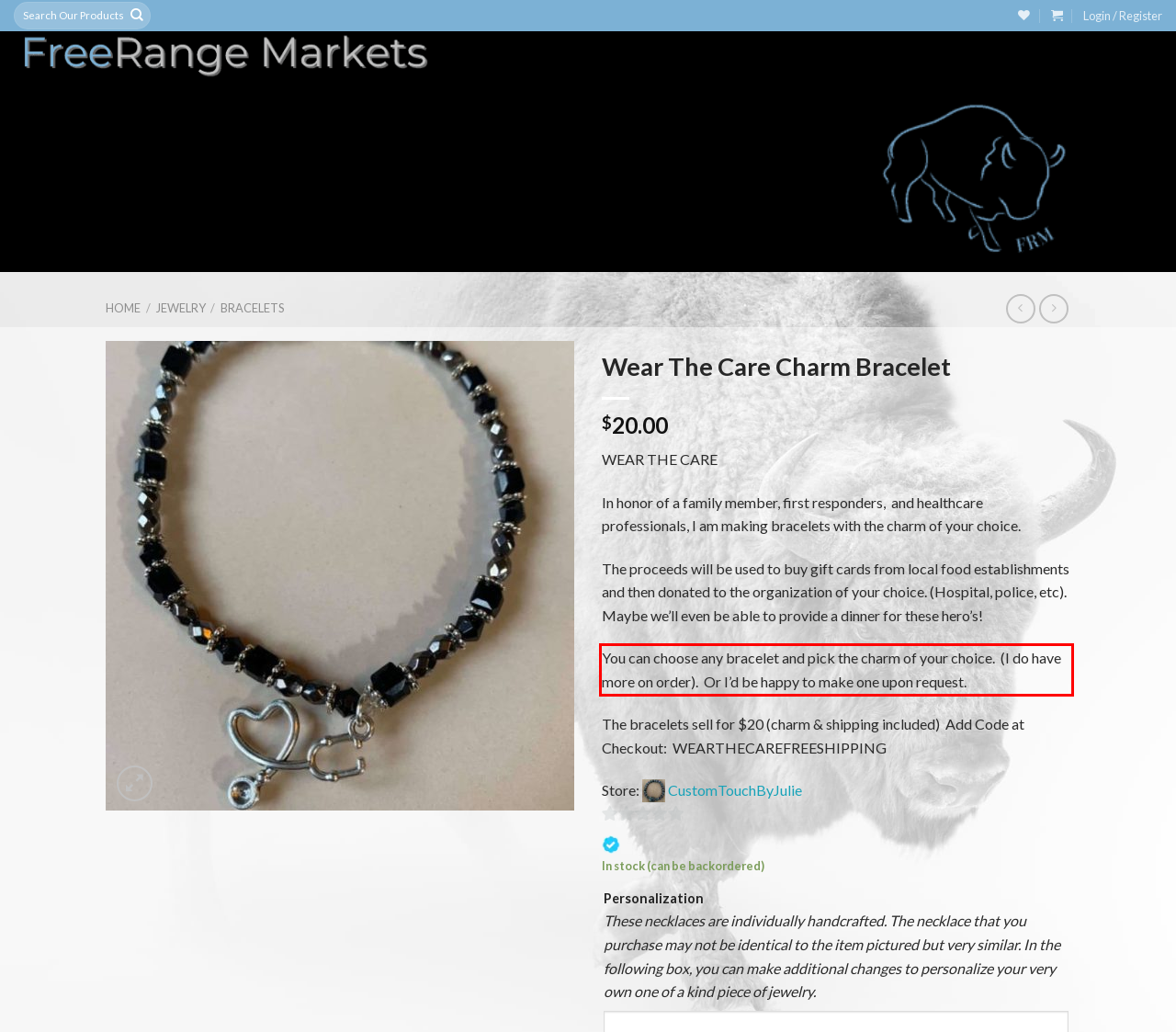Please examine the webpage screenshot and extract the text within the red bounding box using OCR.

You can choose any bracelet and pick the charm of your choice. (I do have more on order). Or I’d be happy to make one upon request.